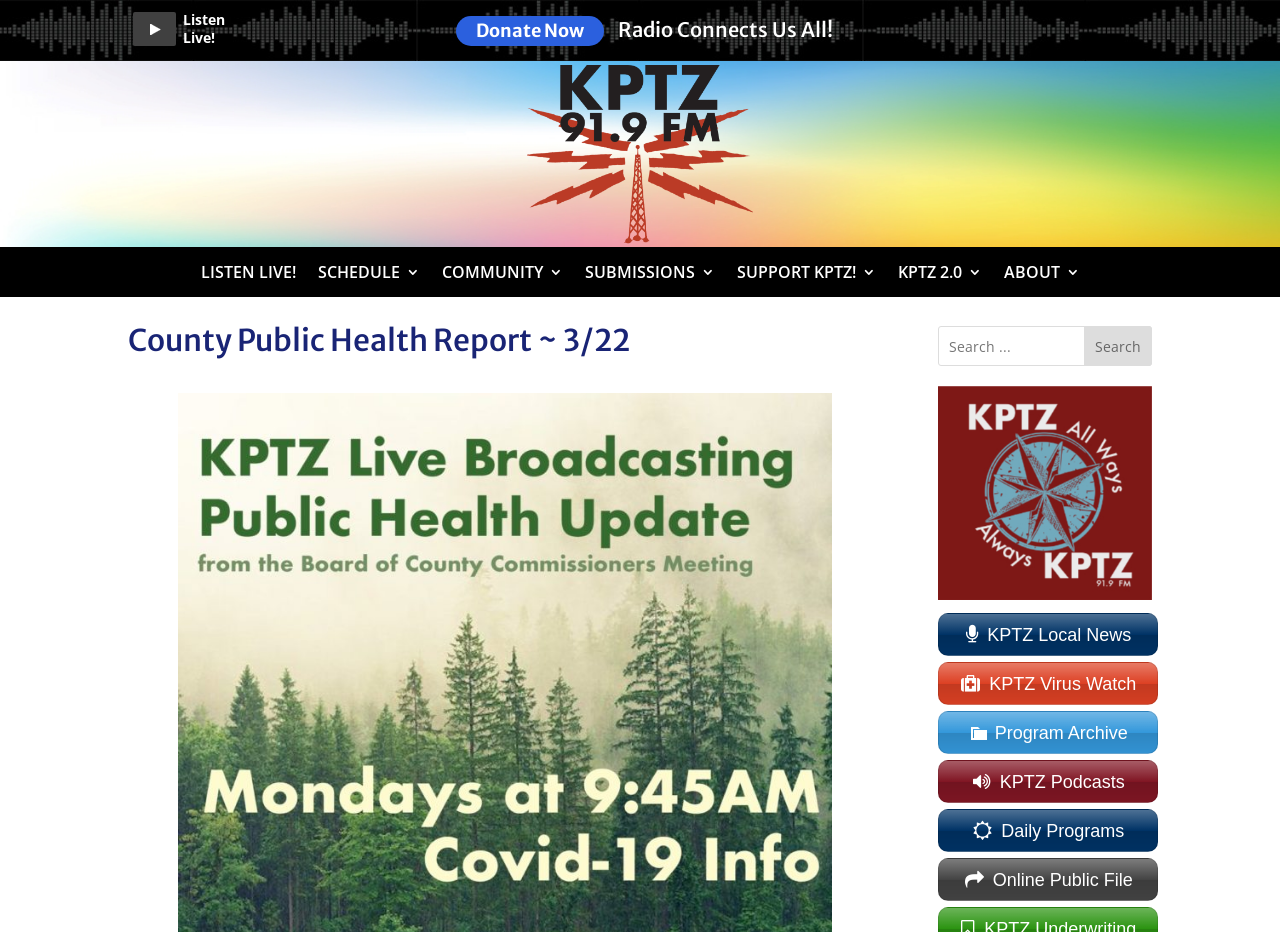Specify the bounding box coordinates of the region I need to click to perform the following instruction: "Donate now". The coordinates must be four float numbers in the range of 0 to 1, i.e., [left, top, right, bottom].

[0.357, 0.017, 0.472, 0.049]